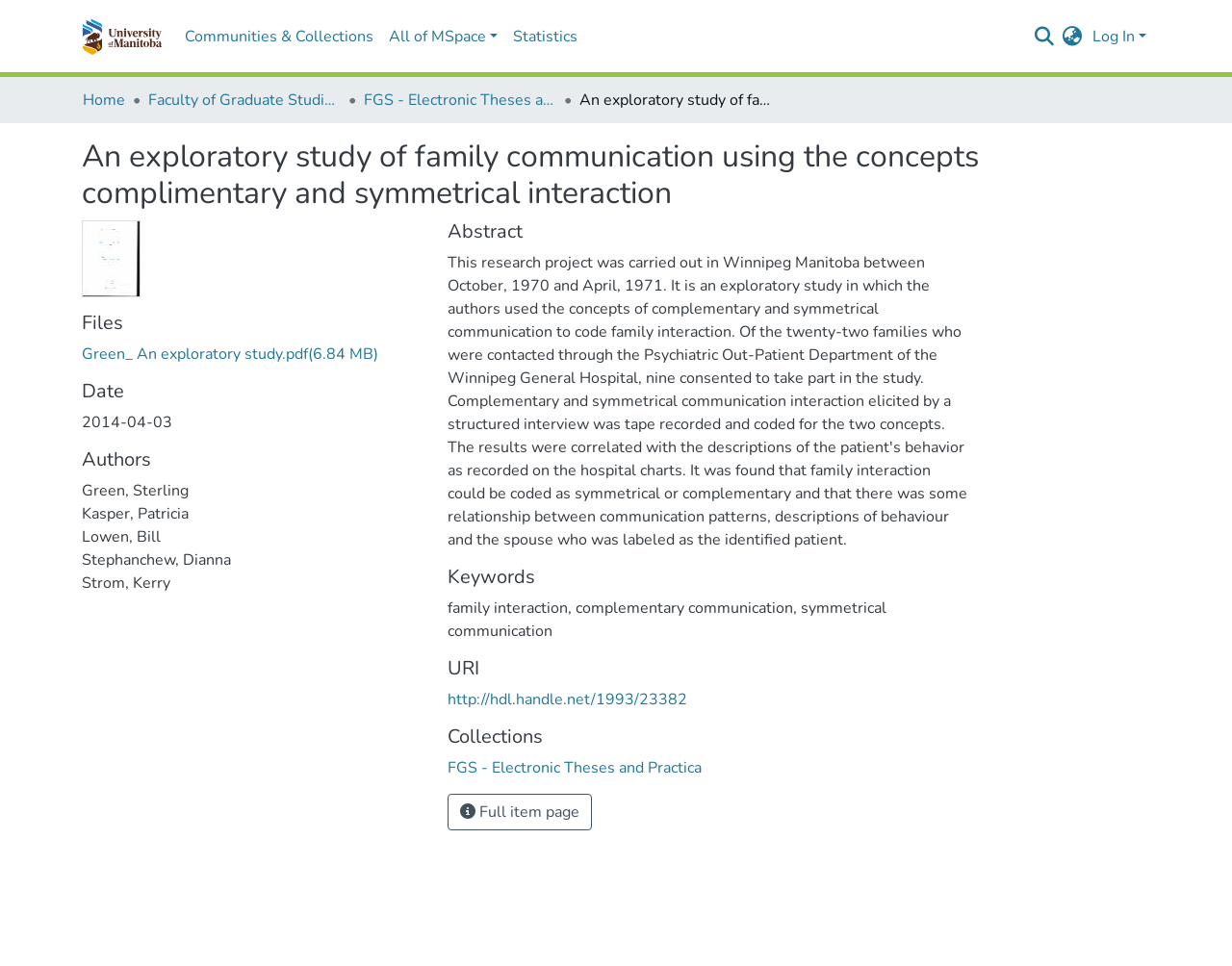What is the size of the PDF file? Using the information from the screenshot, answer with a single word or phrase.

6.84 MB